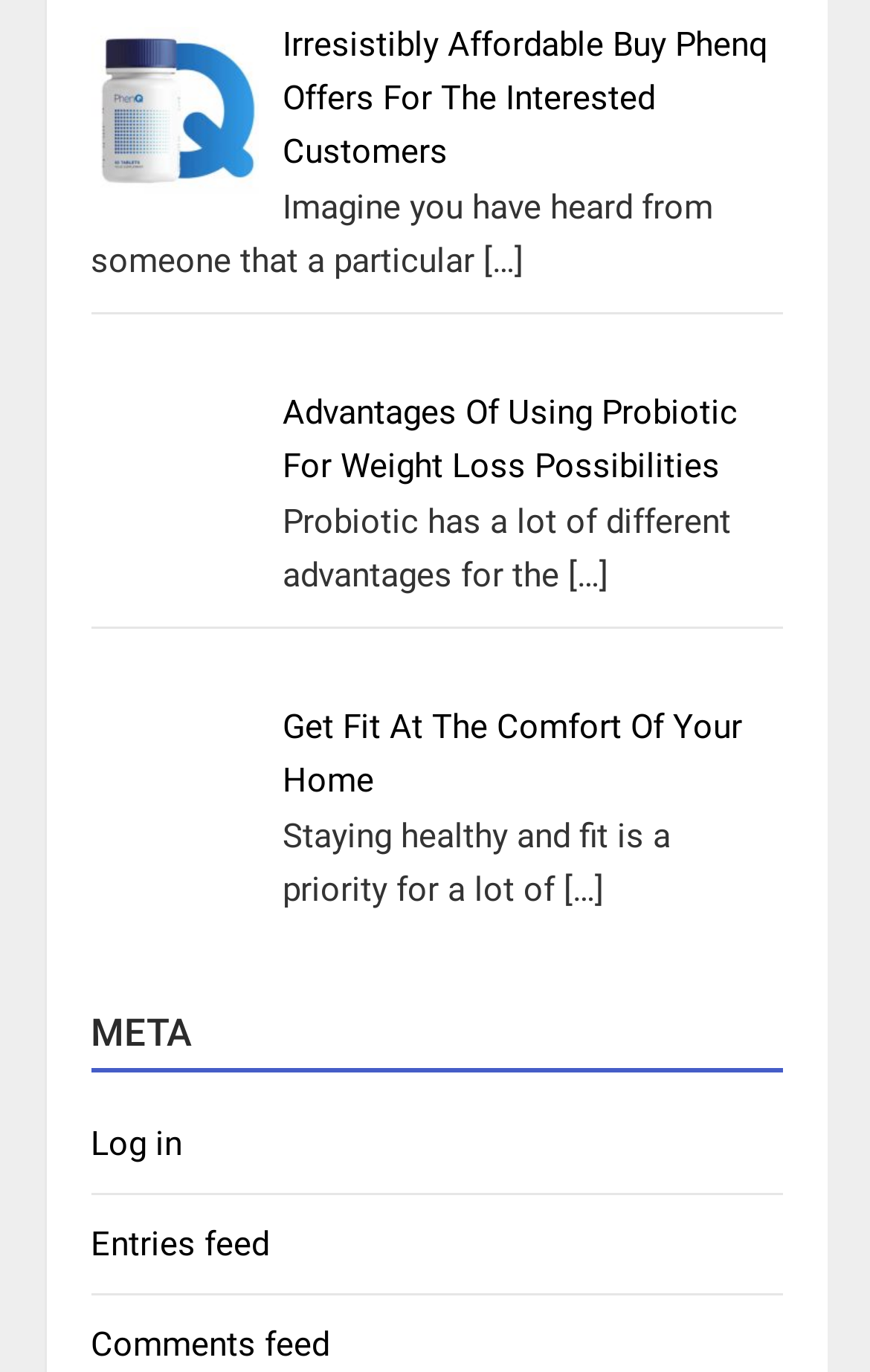How many links are there on the webpage? Observe the screenshot and provide a one-word or short phrase answer.

7